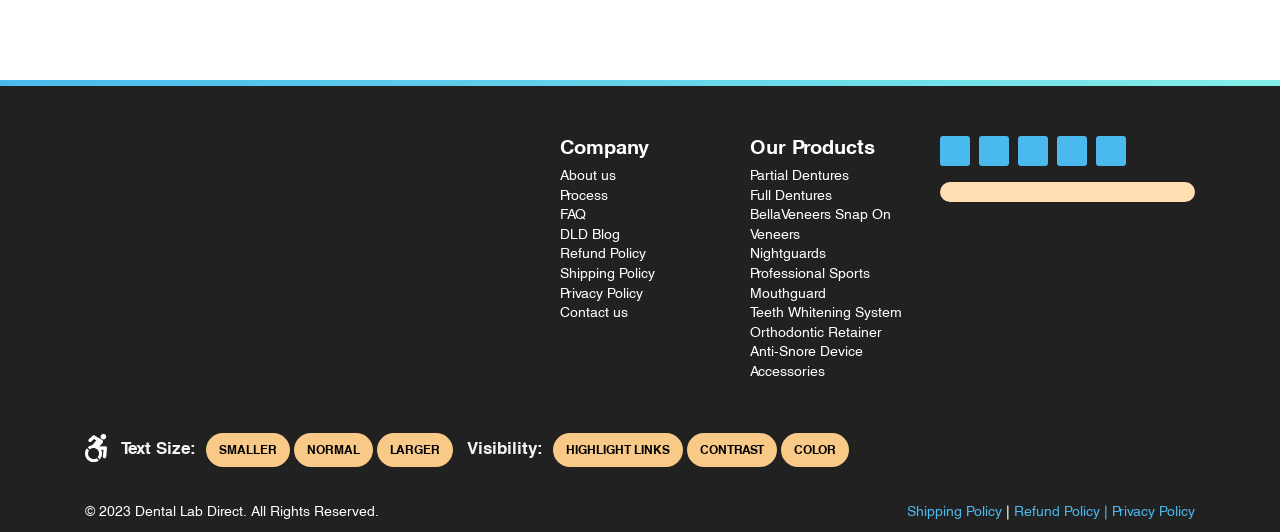Please determine the bounding box coordinates, formatted as (top-left x, top-left y, bottom-right x, bottom-right y), with all values as floating point numbers between 0 and 1. Identify the bounding box of the region described as: Shipping Policy

[0.709, 0.944, 0.783, 0.978]